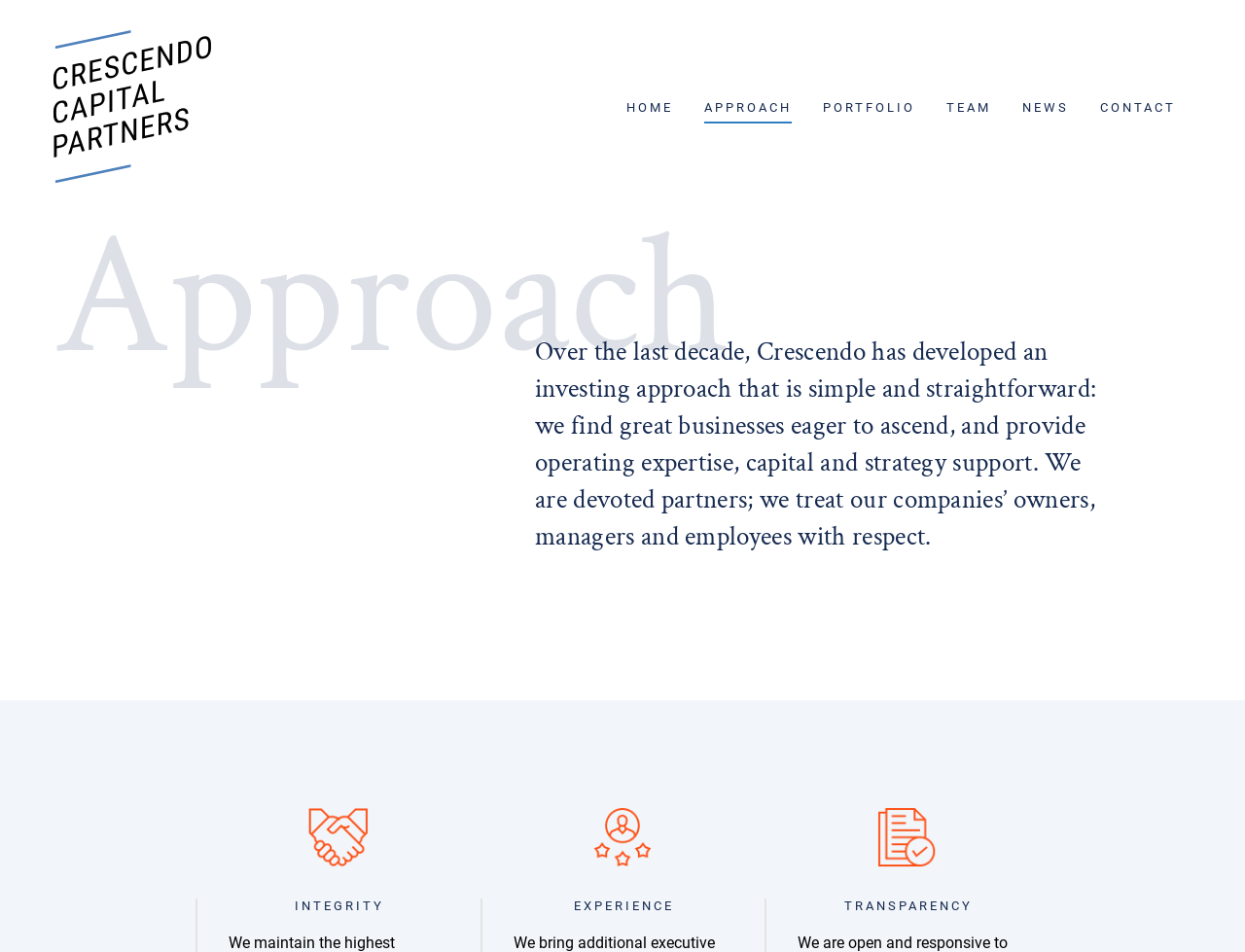What are the three core values of the company?
Please describe in detail the information shown in the image to answer the question.

The three core values are listed at the bottom of the webpage, and they are 'INTEGRITY', 'EXPERIENCE', and 'TRANSPARENCY'. I found them by looking at the StaticText elements with similar bounding box coordinates.